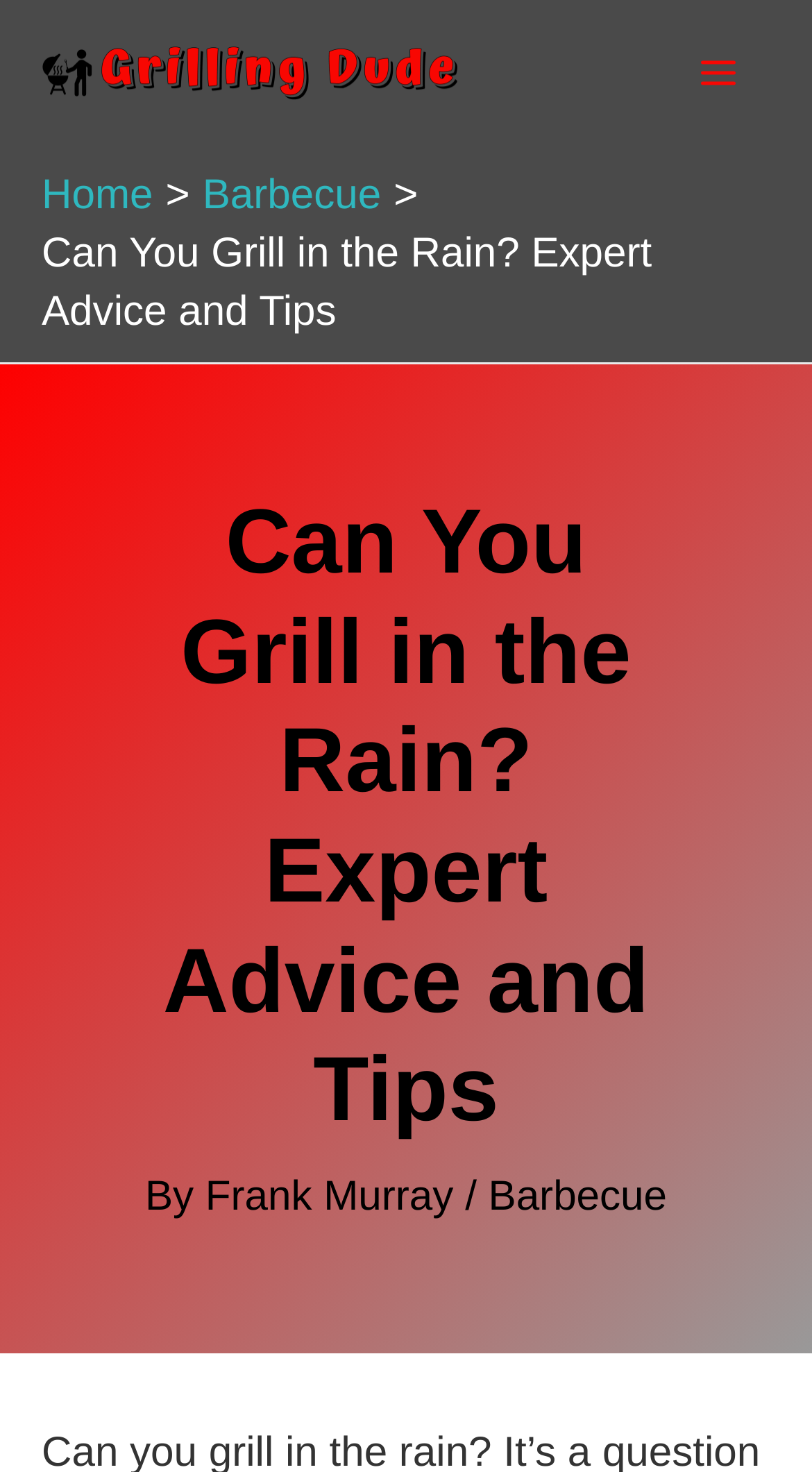Please respond to the question with a concise word or phrase:
How many links are in the breadcrumbs navigation?

2